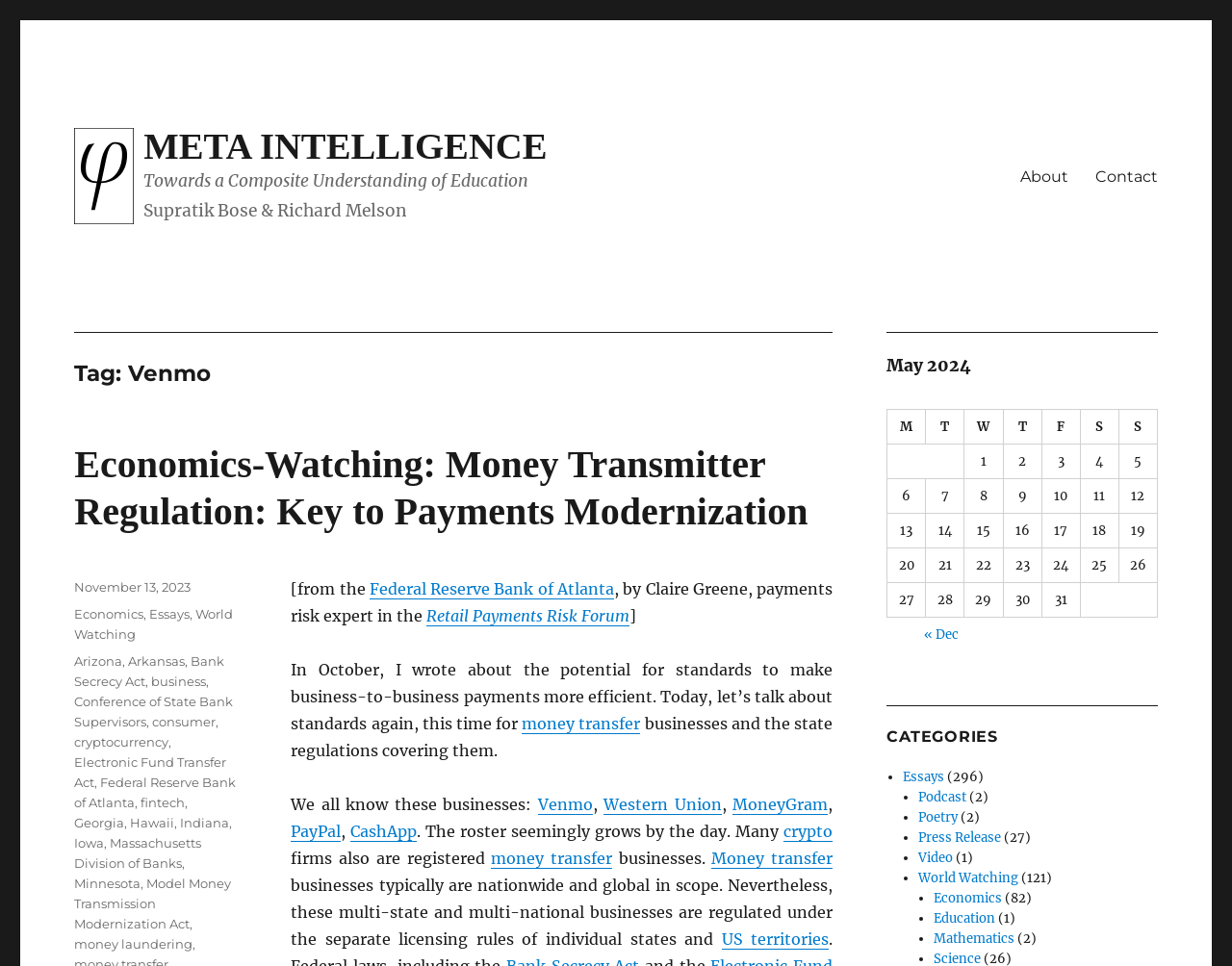Using the given description, provide the bounding box coordinates formatted as (top-left x, top-left y, bottom-right x, bottom-right y), with all values being floating point numbers between 0 and 1. Description: Essays

[0.733, 0.796, 0.766, 0.813]